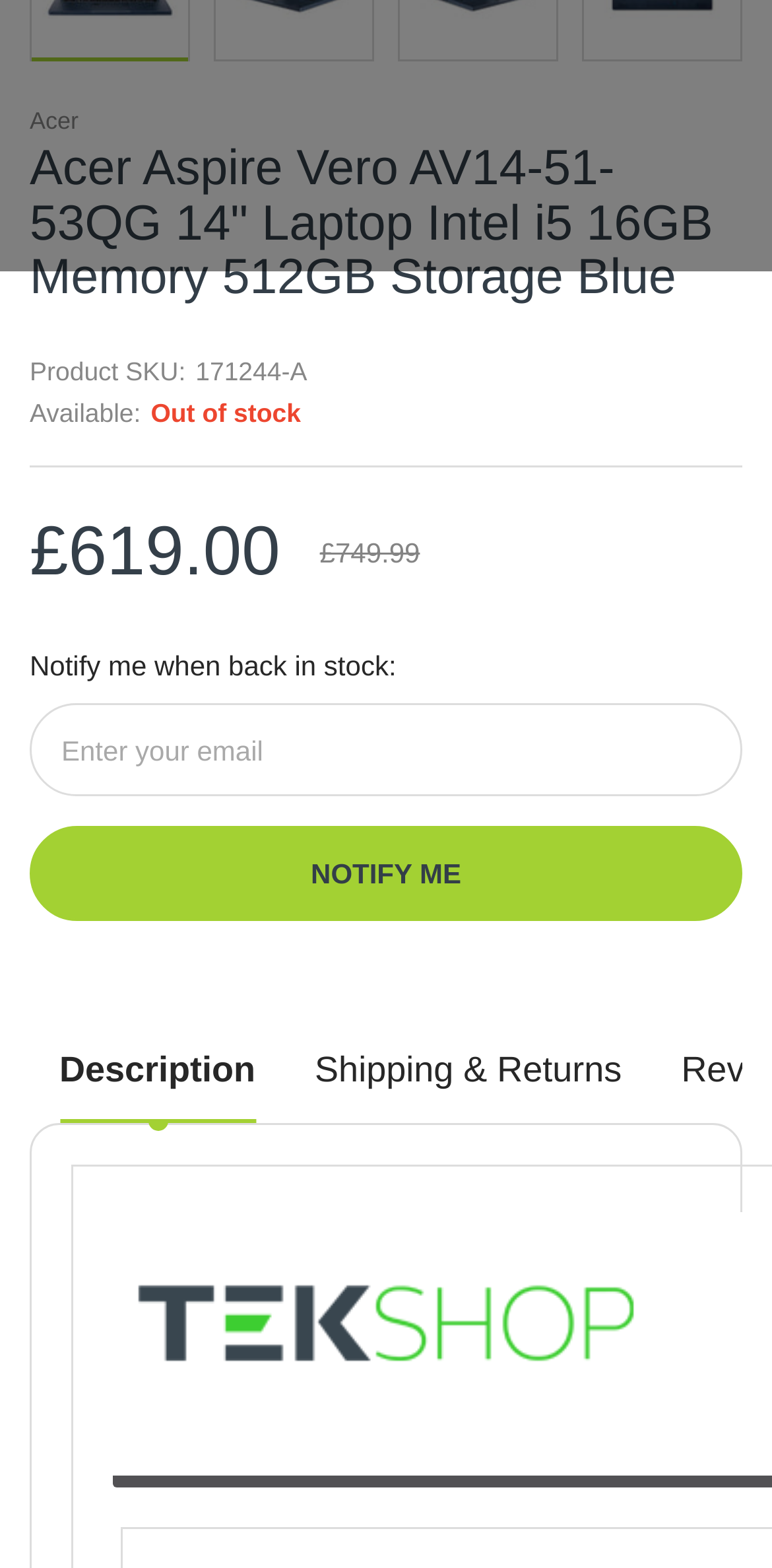Using the information in the image, give a detailed answer to the following question: What is the original price of the laptop?

The original price of the laptop is mentioned as £749.99, which is displayed as a strikethrough price, indicating that the current price is discounted.